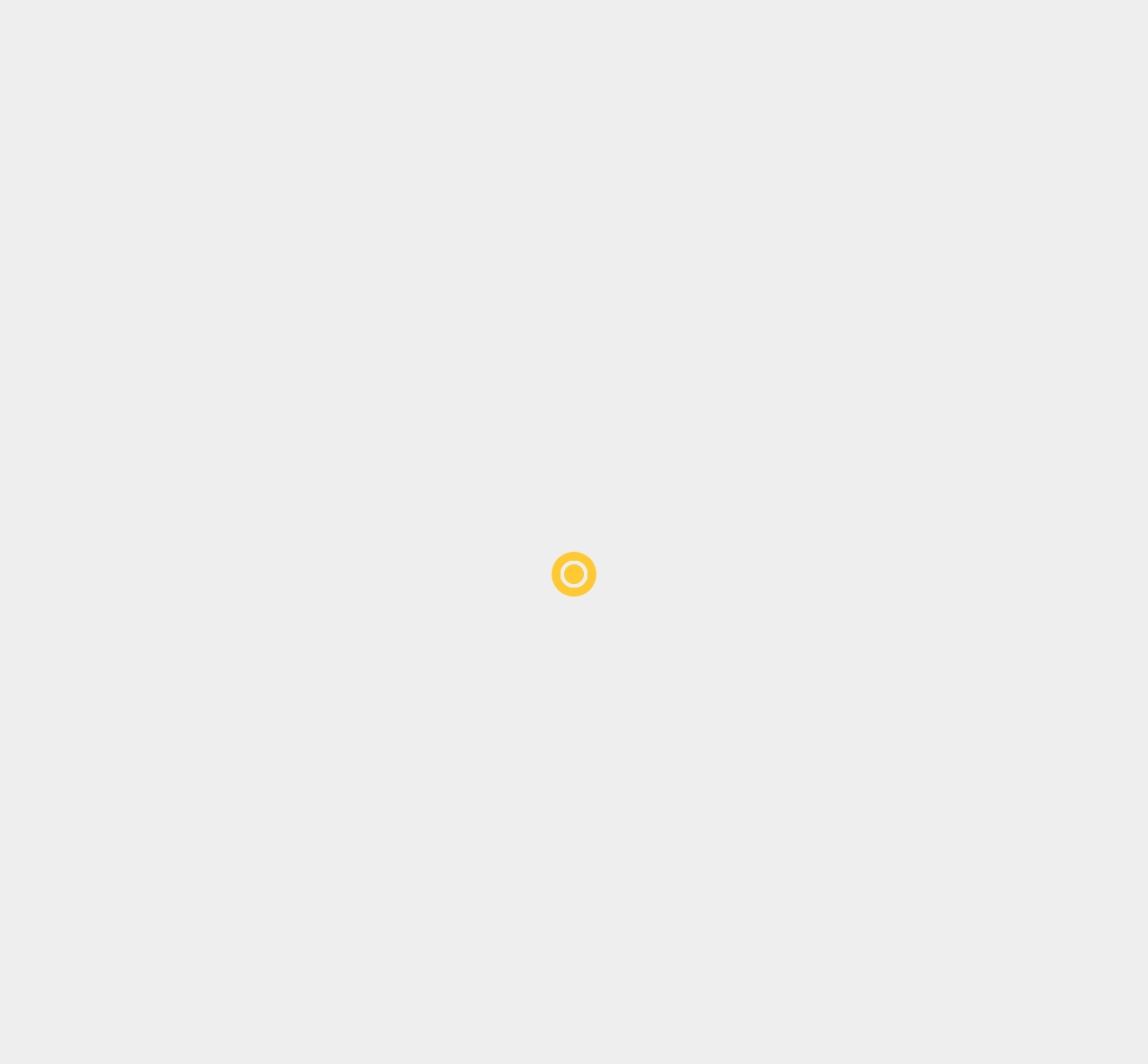Identify the coordinates of the bounding box for the element described below: "Gaming". Return the coordinates as four float numbers between 0 and 1: [left, top, right, bottom].

[0.67, 0.104, 0.716, 0.146]